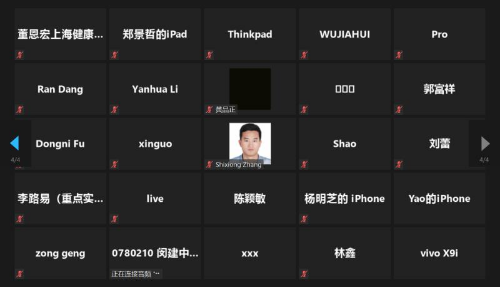Create a detailed narrative of what is happening in the image.

The image showcases a grid of multiple participant tiles from a virtual meeting platform. In the center of the grid is a highlighted participant named Shaoying Zhang, whose photo is displayed clearly. Surrounding this central tile are various other participants, each represented by a name and some with their own profile images. The grid contains a mix of English and Chinese names, indicating a diverse group of attendees potentially from different regions or backgrounds. Several tiles appear blank or indicate inactive participants, while others show device identifiers like "Thinkpad" and "iPhone," suggesting participants are using various technologies to join the meeting. The layout suggests a structured virtual environment, typical of online conferences or collaborative discussions.